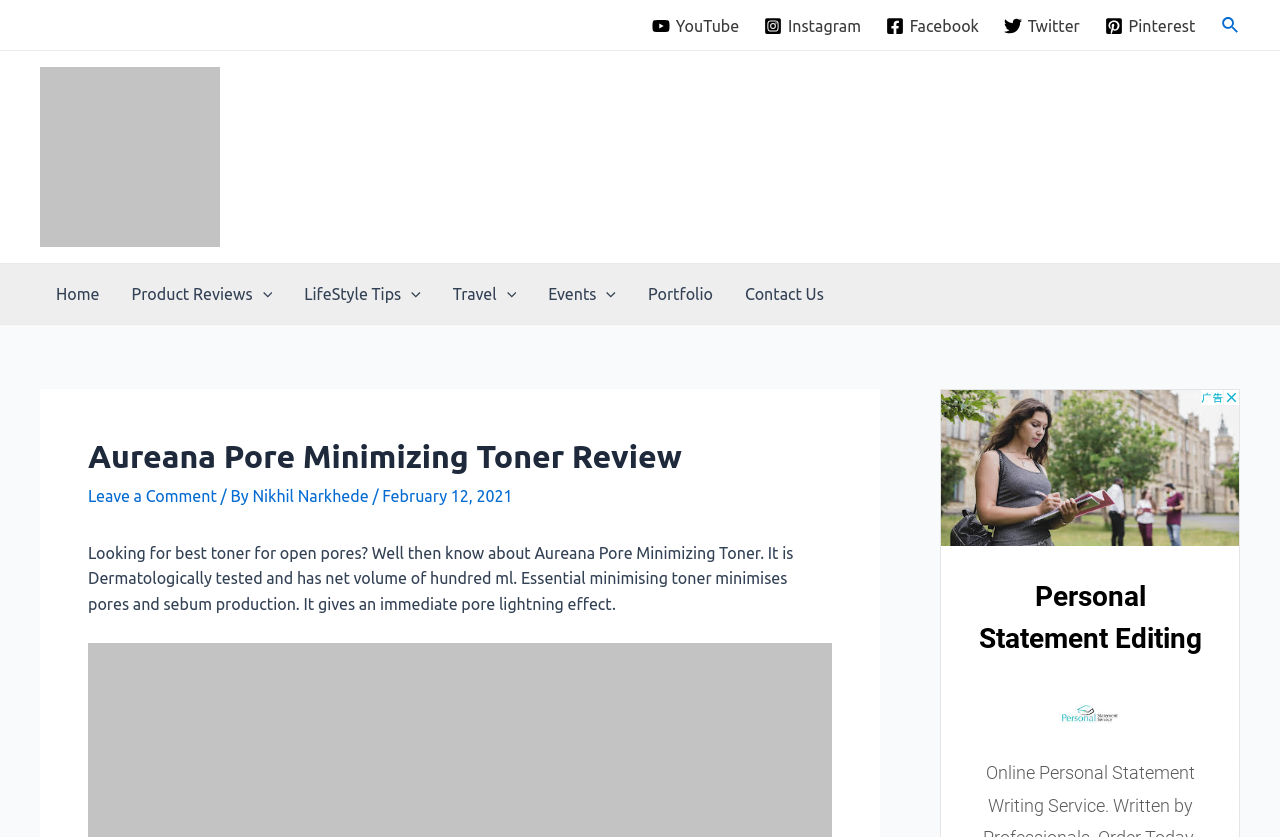Please determine the bounding box coordinates for the UI element described as: "Leave a Comment".

[0.069, 0.582, 0.169, 0.604]